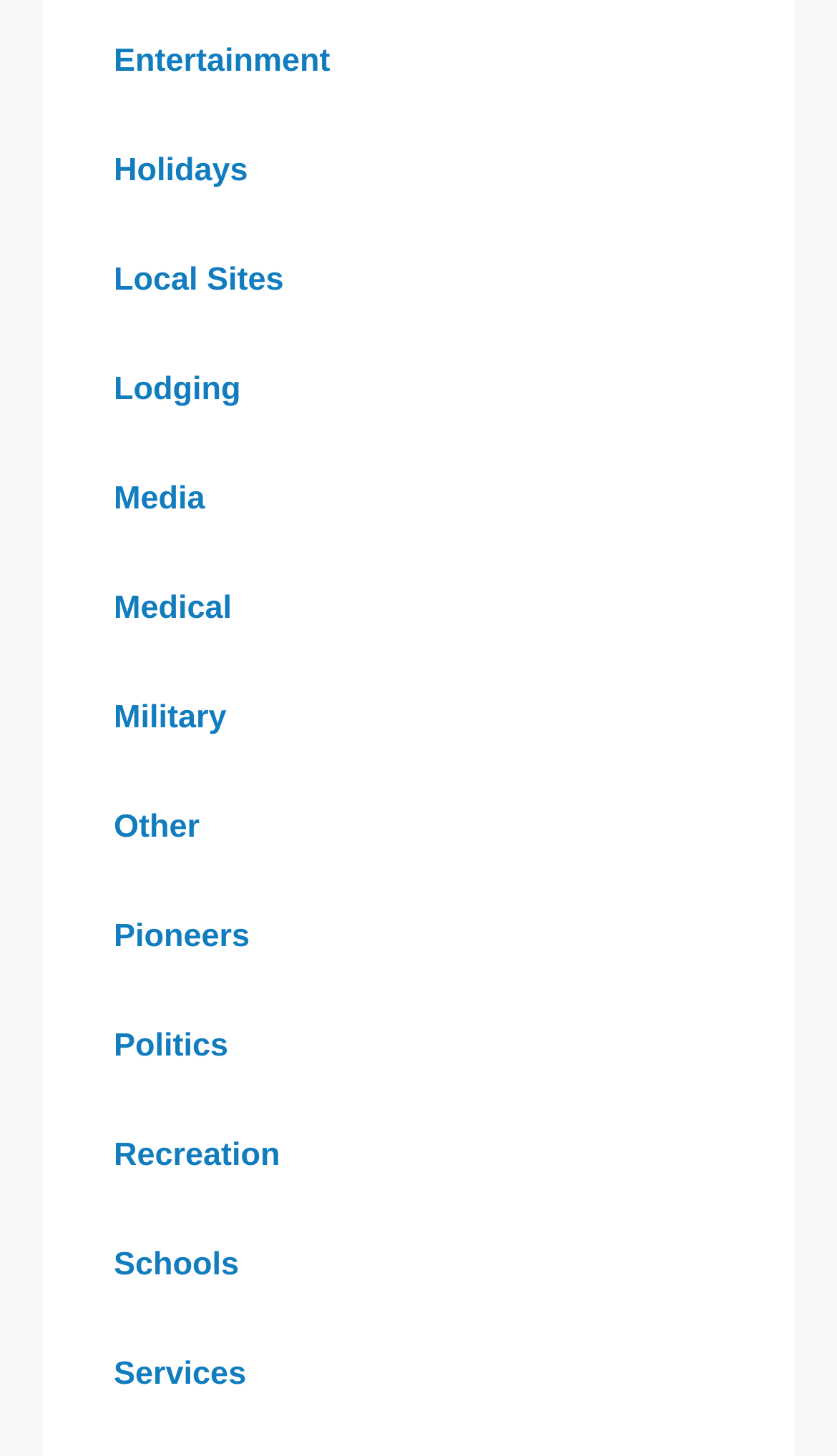Extract the bounding box of the UI element described as: "alt="Duncan"".

None